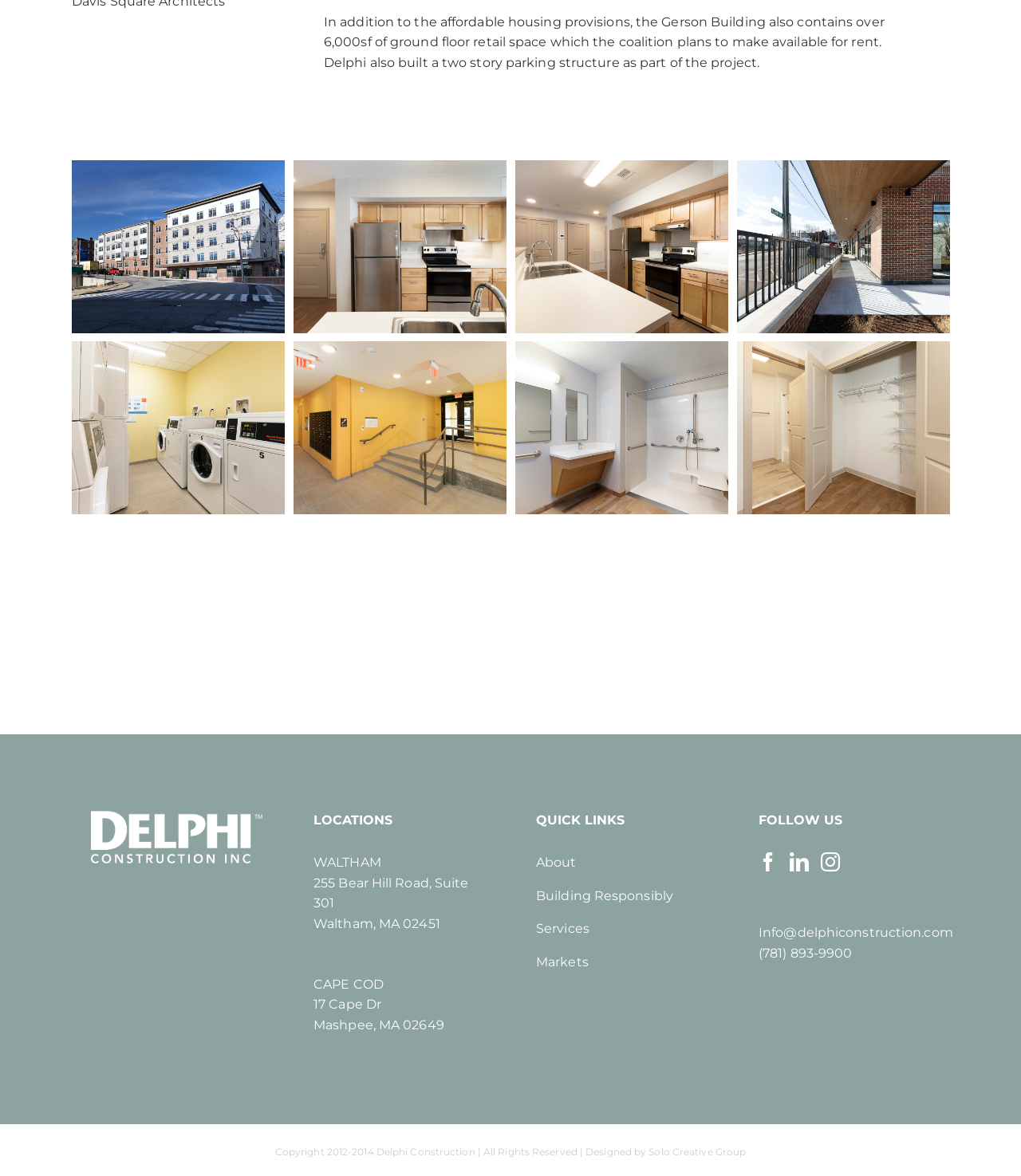How many locations are listed?
Based on the image, answer the question with as much detail as possible.

I counted the number of locations listed under the 'LOCATIONS' heading, which are 'WALTHAM' and 'CAPE COD'.